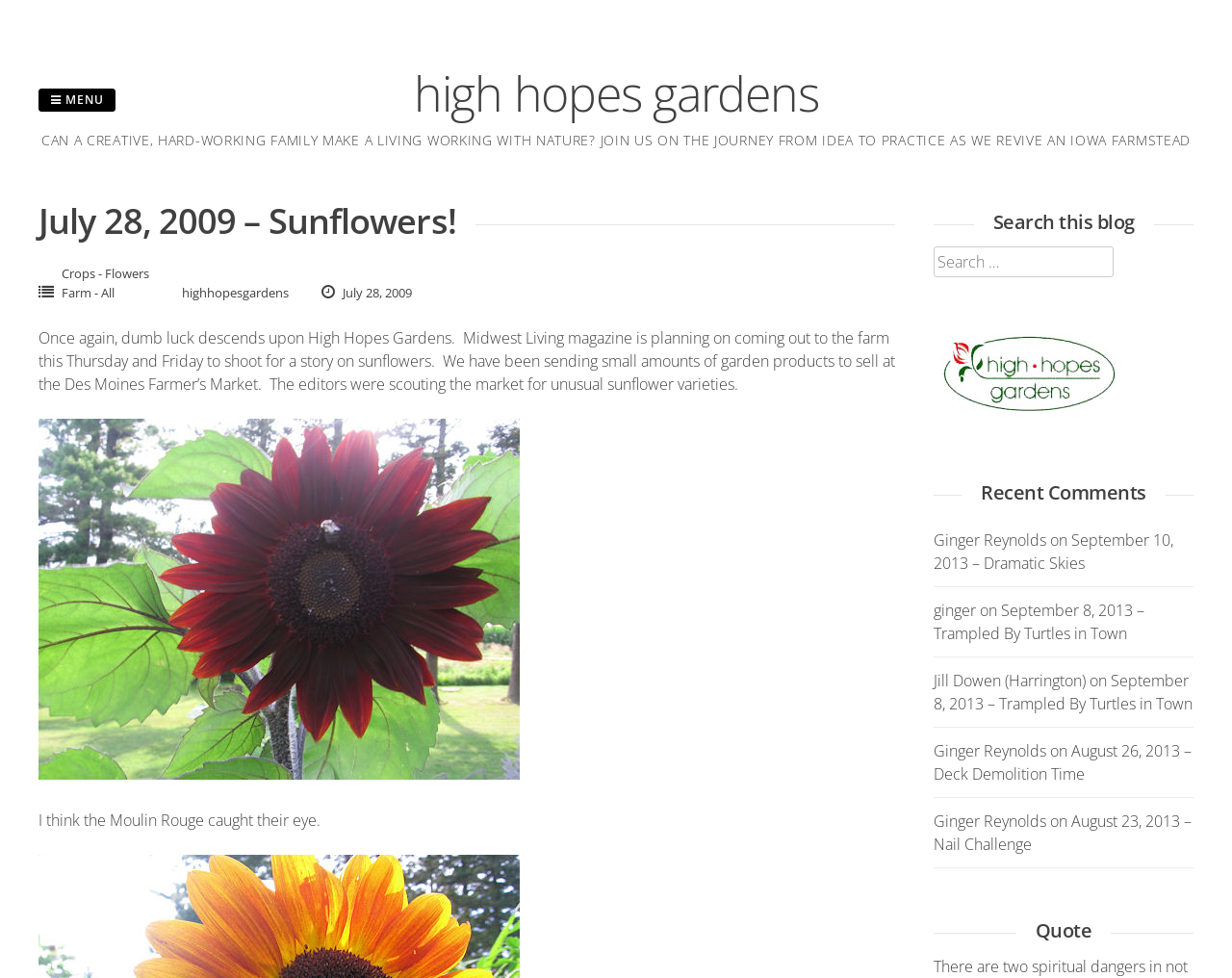Given the description Midwest Living, predict the bounding box coordinates of the UI element. Ensure the coordinates are in the format (top-left x, top-left y, bottom-right x, bottom-right y) and all values are between 0 and 1.

[0.376, 0.334, 0.458, 0.356]